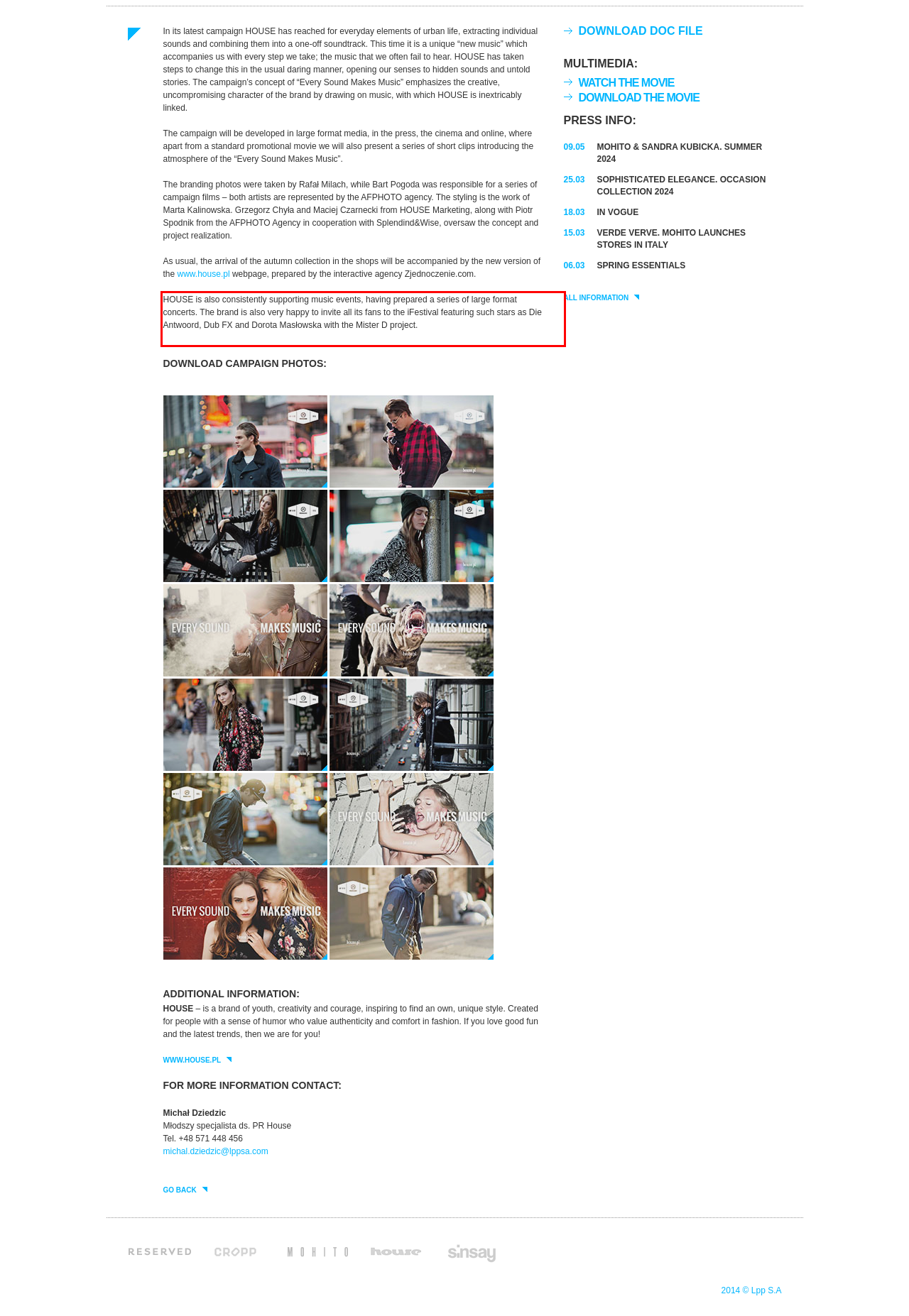Examine the screenshot of the webpage, locate the red bounding box, and perform OCR to extract the text contained within it.

HOUSE is also consistently supporting music events, having prepared a series of large format concerts. The brand is also very happy to invite all its fans to the iFestival featuring such stars as Die Antwoord, Dub FX and Dorota Masłowska with the Mister D project.